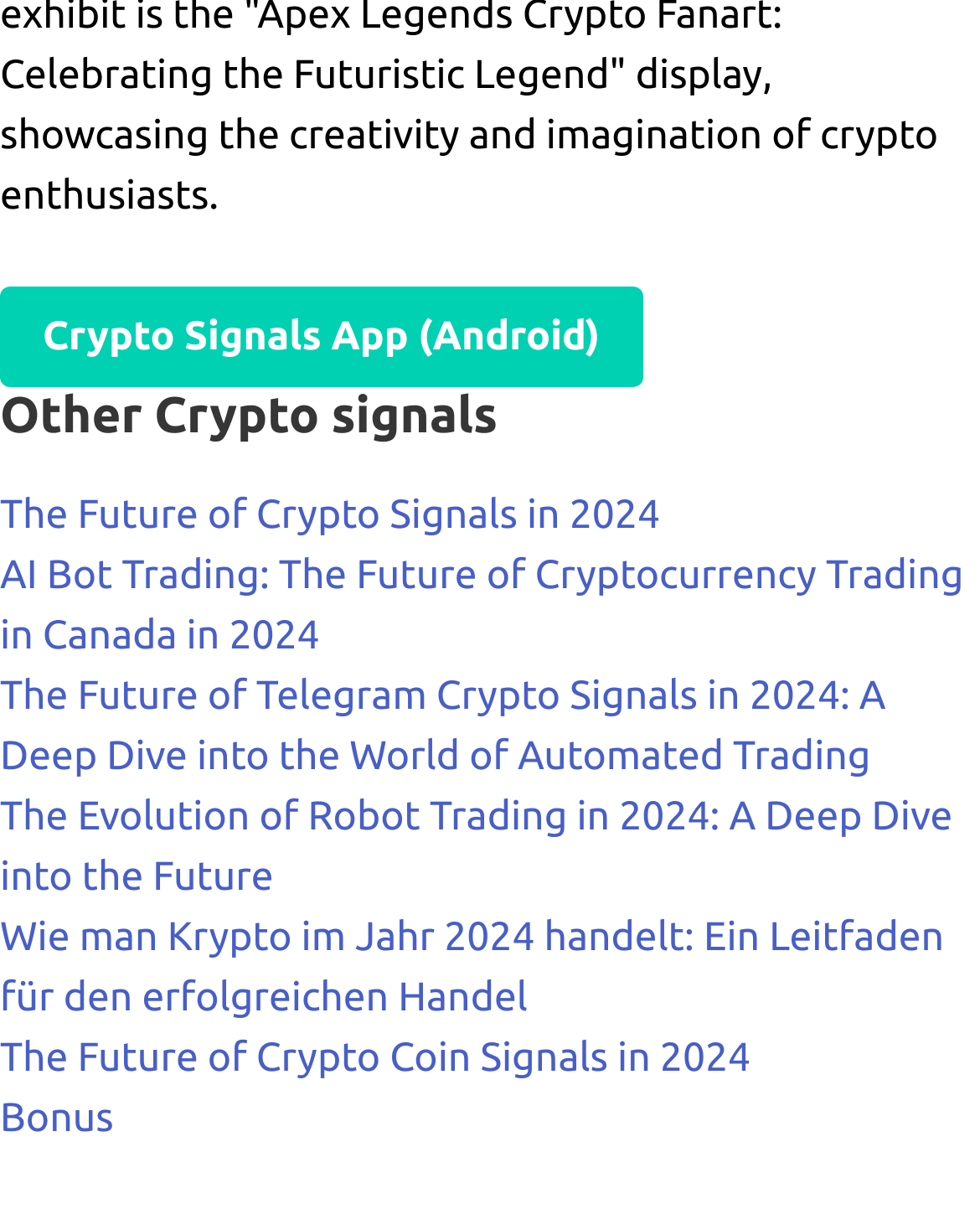What is the language of the last link?
Refer to the image and provide a one-word or short phrase answer.

German